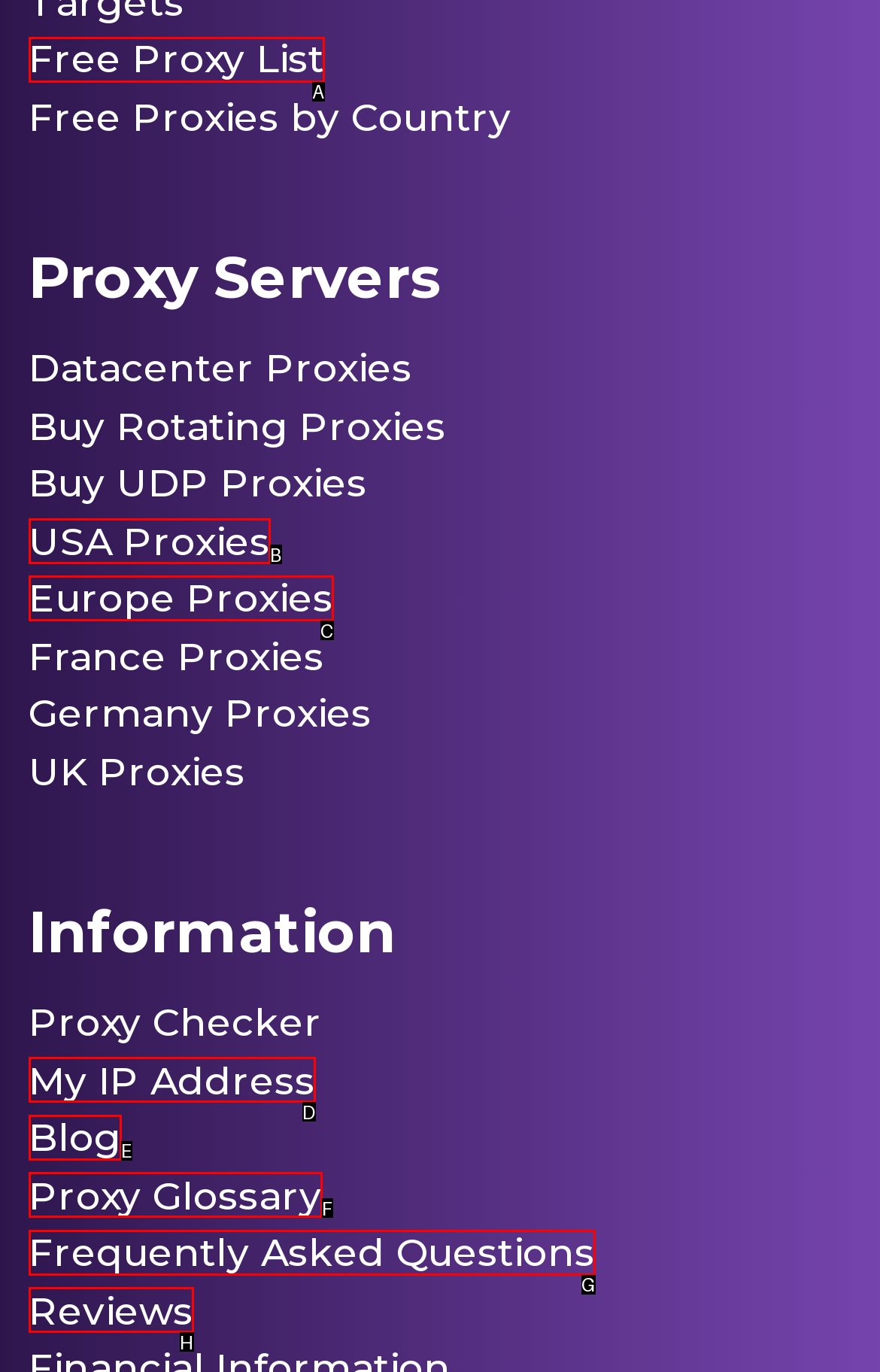Tell me the letter of the UI element I should click to accomplish the task: Check USA Proxies based on the choices provided in the screenshot.

B